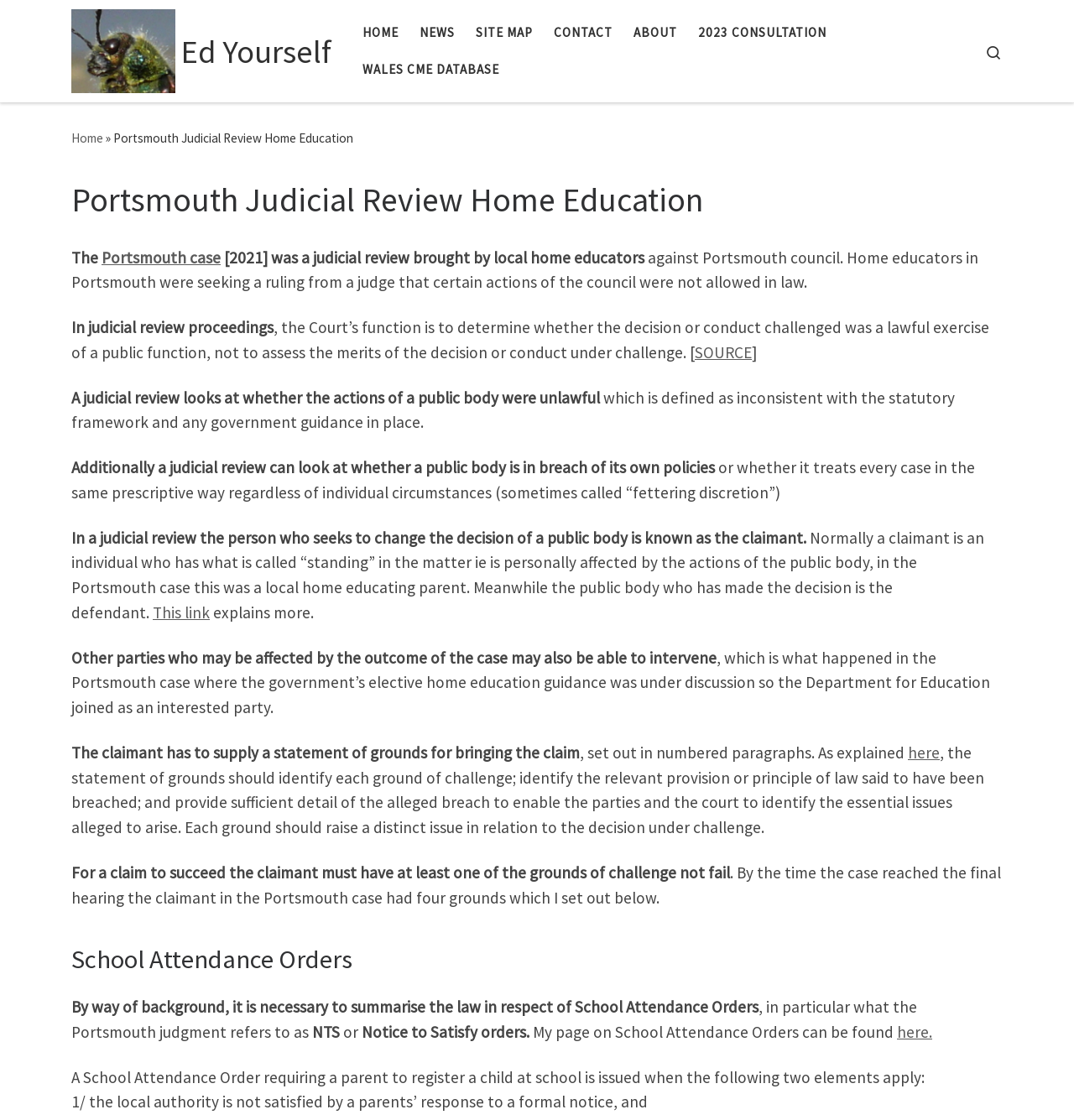What is the function of the Court in judicial review proceedings?
Using the image, elaborate on the answer with as much detail as possible.

According to the webpage, in judicial review proceedings, the Court's function is to determine whether the decision or conduct challenged was a lawful exercise of a public function, not to assess the merits of the decision or conduct under challenge.